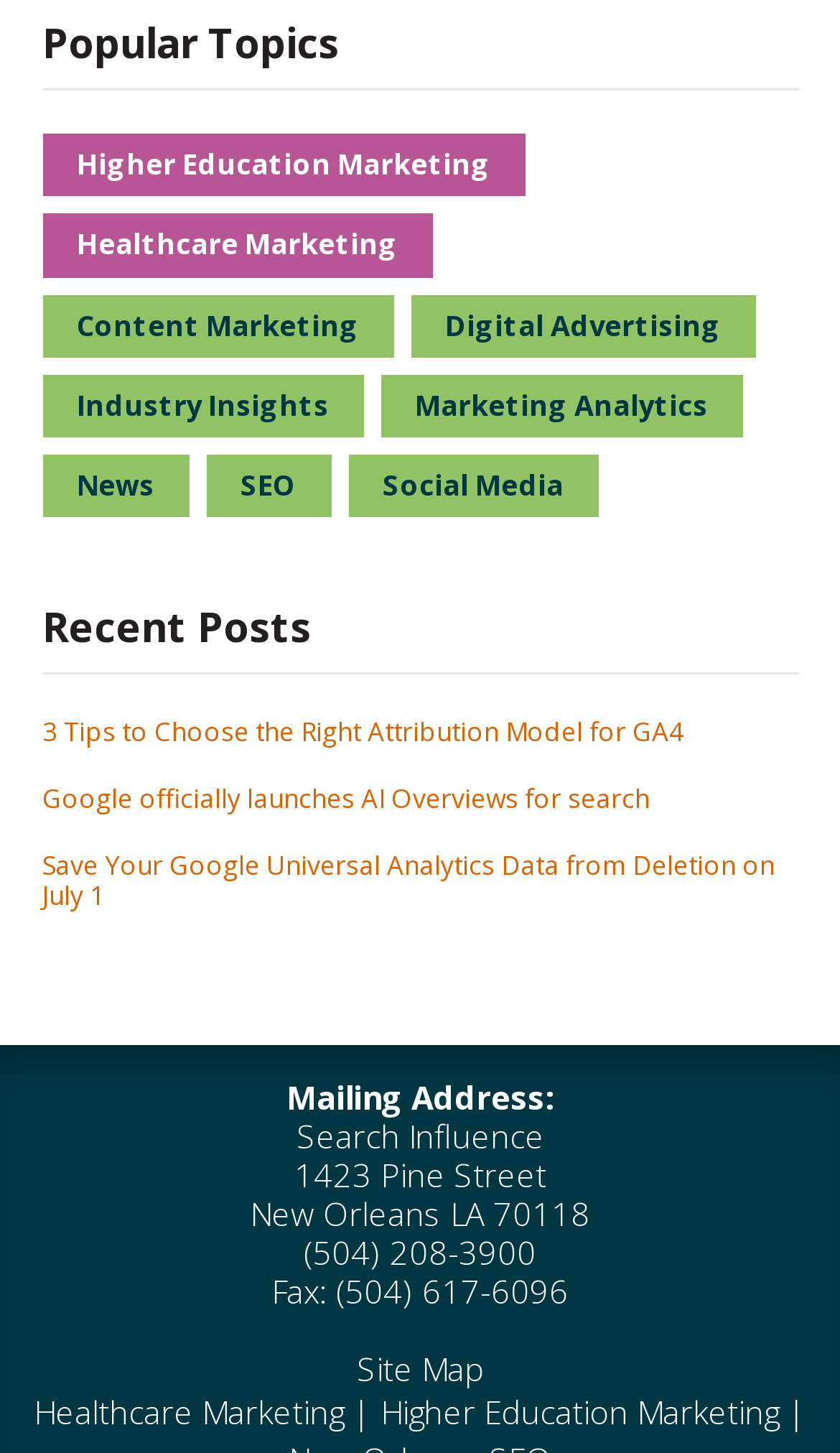What is the last link under 'Recent Posts'?
Answer the question in a detailed and comprehensive manner.

I looked at the links under the 'Recent Posts' heading and found that the last link is 'Save Your Google Universal Analytics Data from Deletion on July 1'.